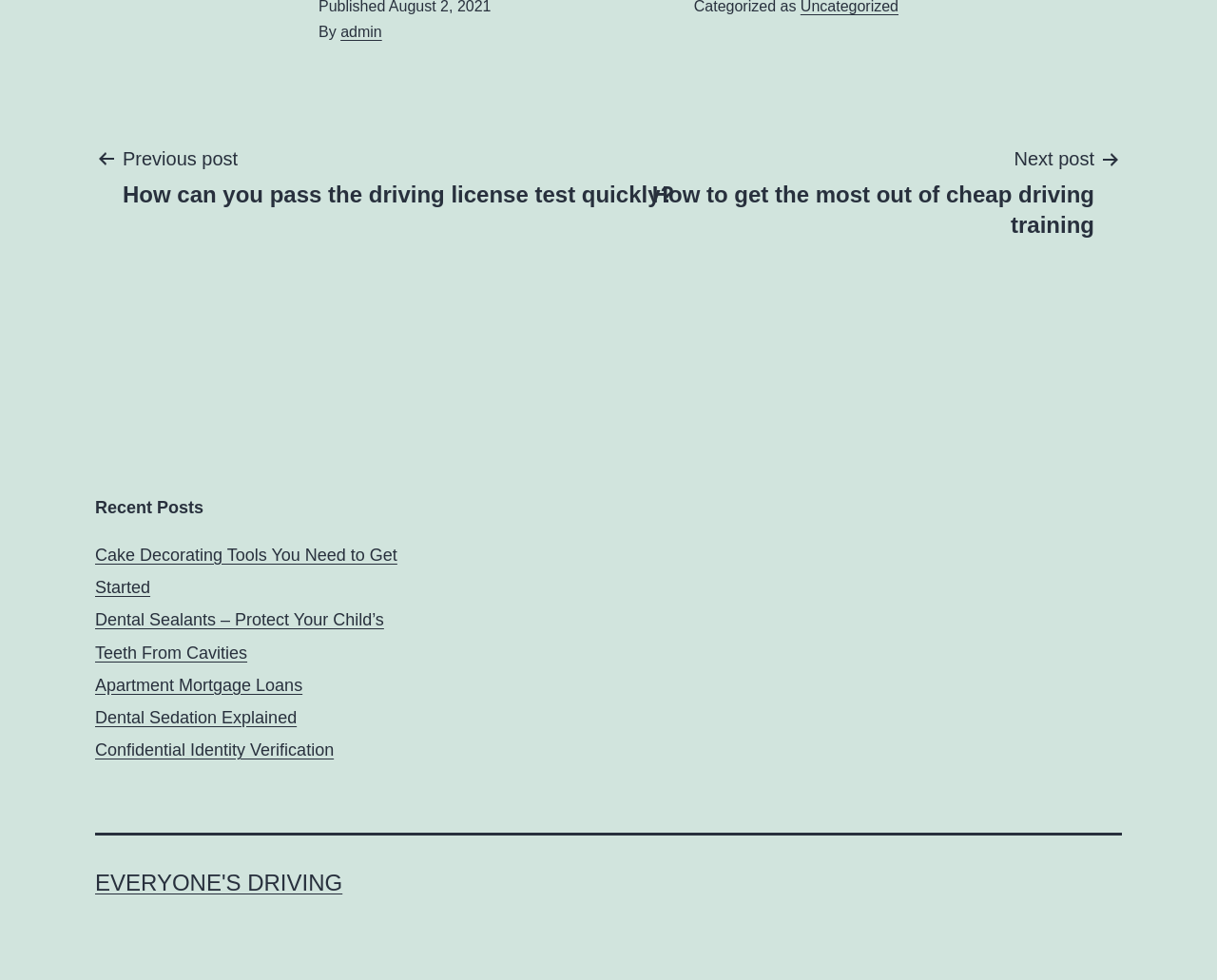Please give a succinct answer to the question in one word or phrase:
What is the name of the website?

EVERYONE'S DRIVING